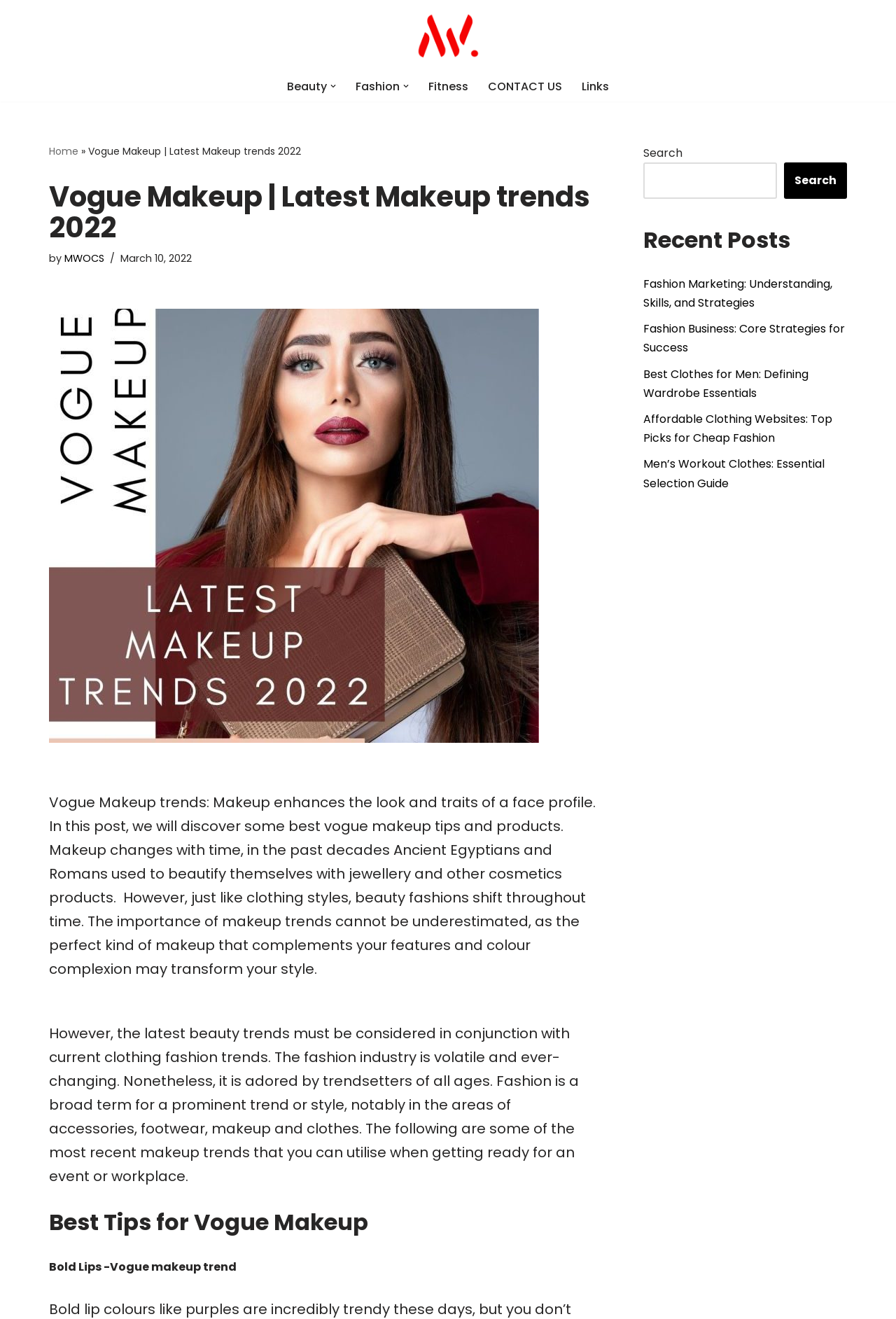Please determine the main heading text of this webpage.

Vogue Makeup | Latest Makeup trends 2022